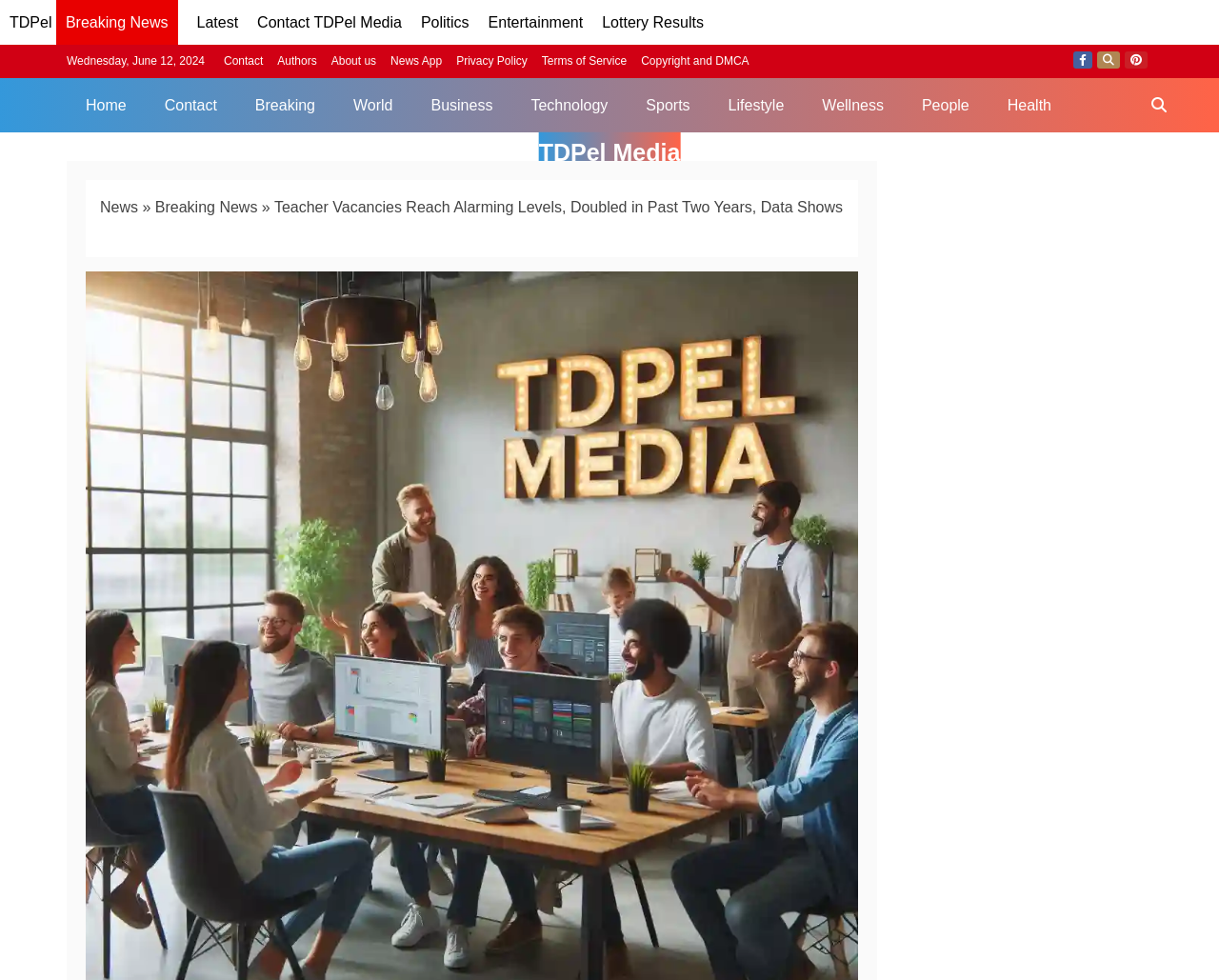How many main navigation links are there?
Using the image as a reference, answer with just one word or a short phrase.

11